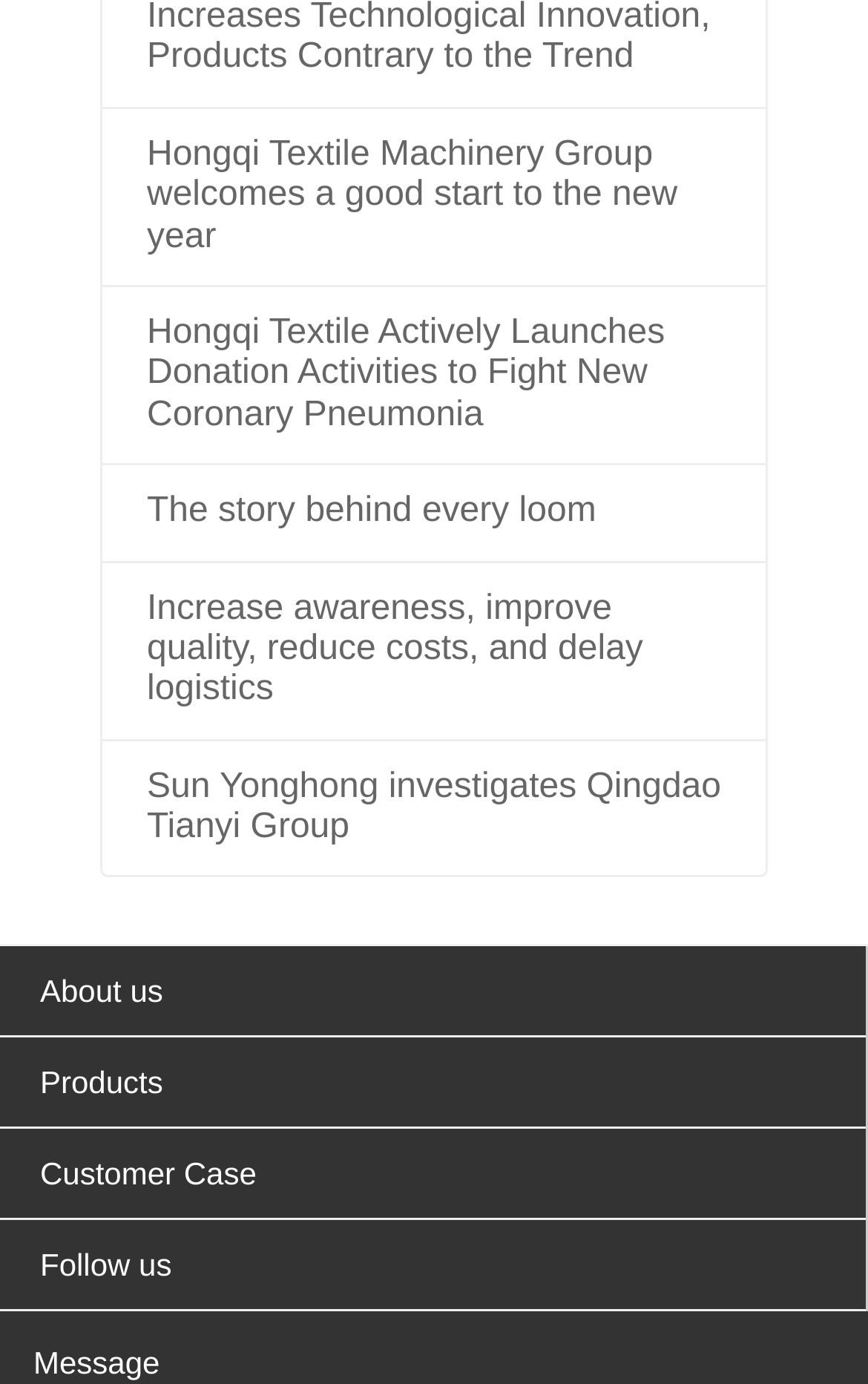Identify the bounding box coordinates for the element you need to click to achieve the following task: "Read the story behind every loom". Provide the bounding box coordinates as four float numbers between 0 and 1, in the form [left, top, right, bottom].

[0.169, 0.356, 0.687, 0.383]